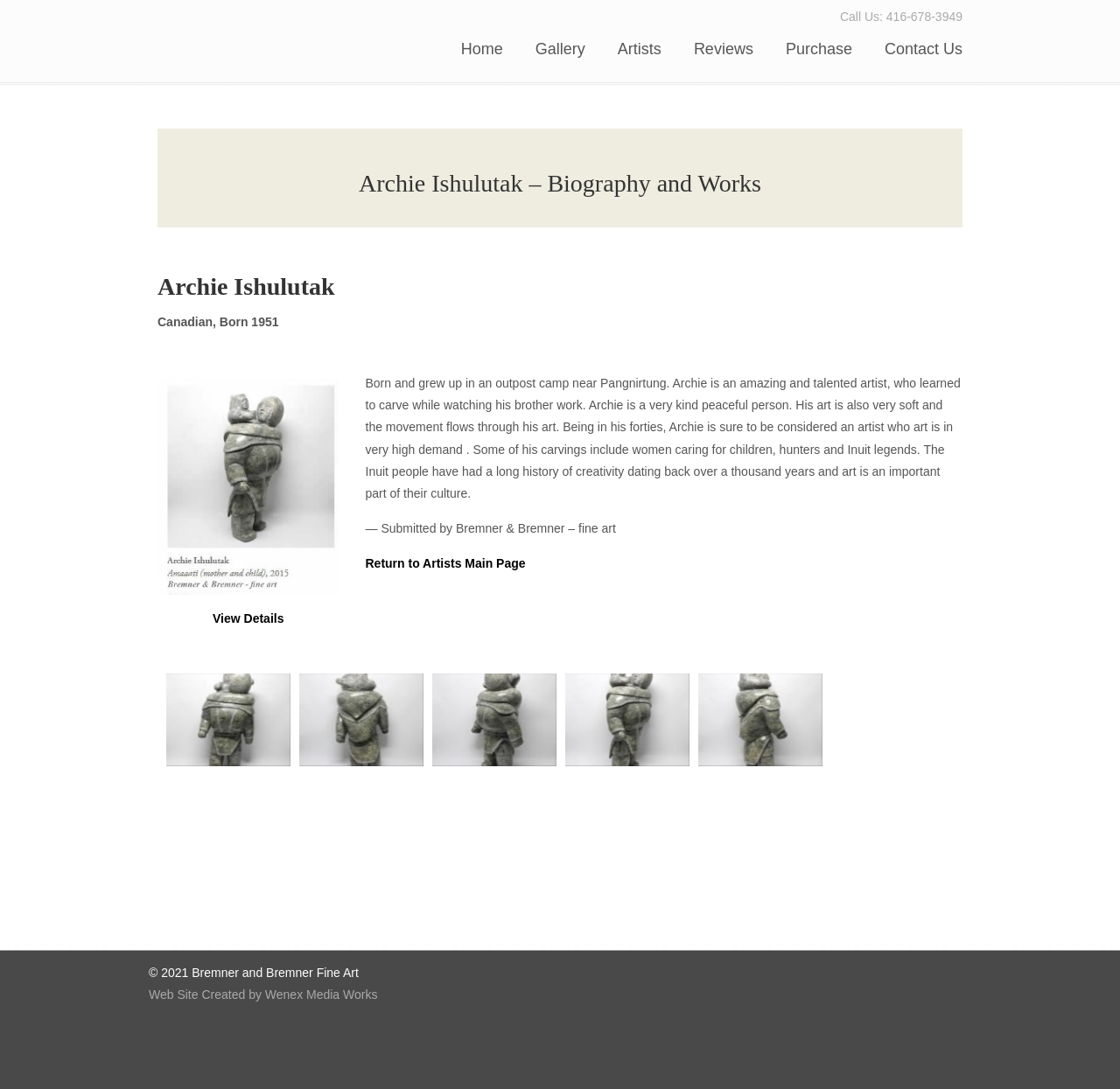Determine the bounding box coordinates of the section to be clicked to follow the instruction: "Return to Artists Main Page". The coordinates should be given as four float numbers between 0 and 1, formatted as [left, top, right, bottom].

[0.326, 0.511, 0.469, 0.524]